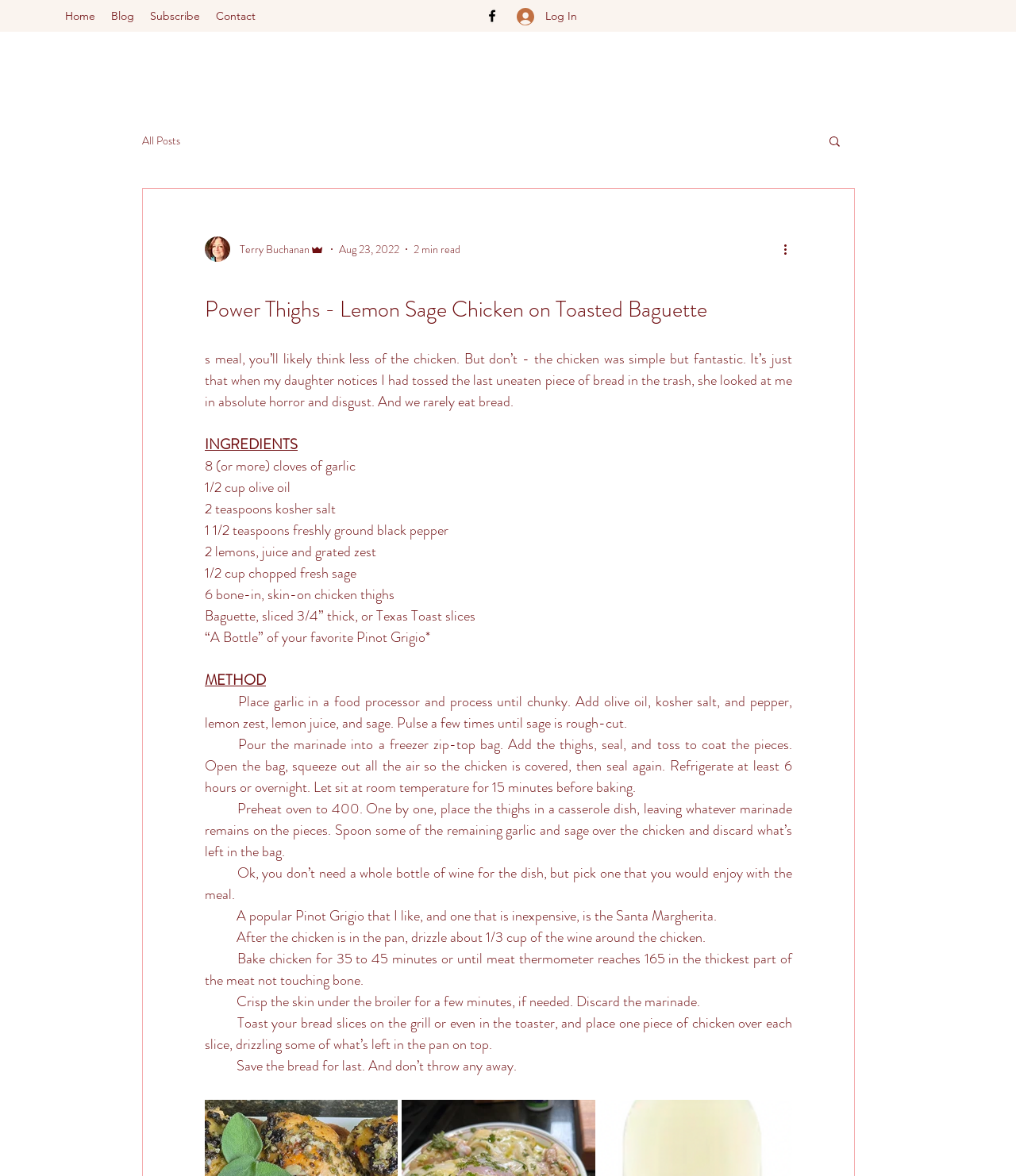Give a short answer using one word or phrase for the question:
What should be done with the leftover bread?

Save it